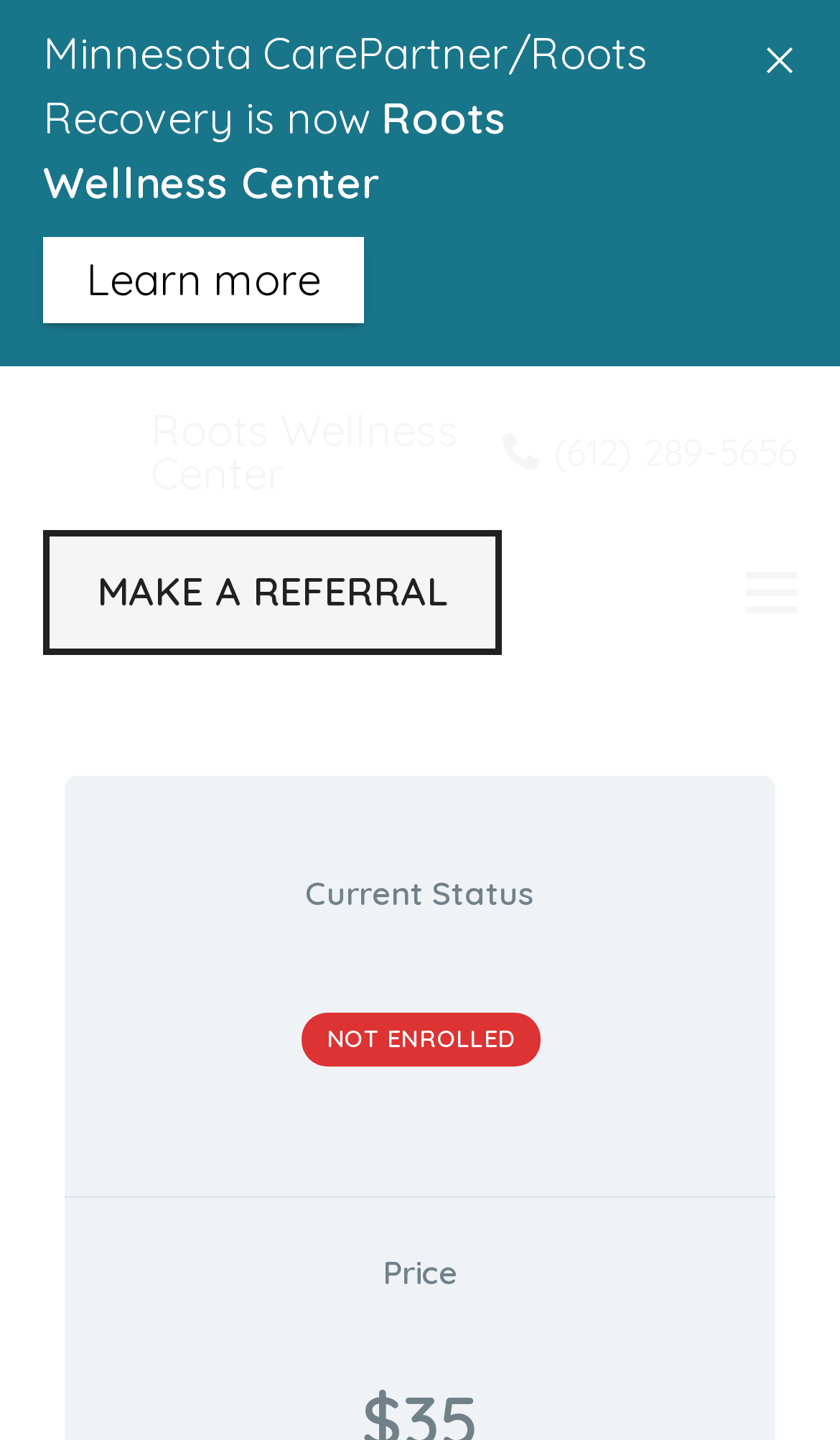What is the current status of the course?
Offer a detailed and exhaustive answer to the question.

I found the current status of the course by looking at the StaticText element with the text 'NOT ENROLLED' at coordinates [0.388, 0.711, 0.612, 0.732]. This element is a child of the 'Menu' link element, which suggests that it is related to the course status.